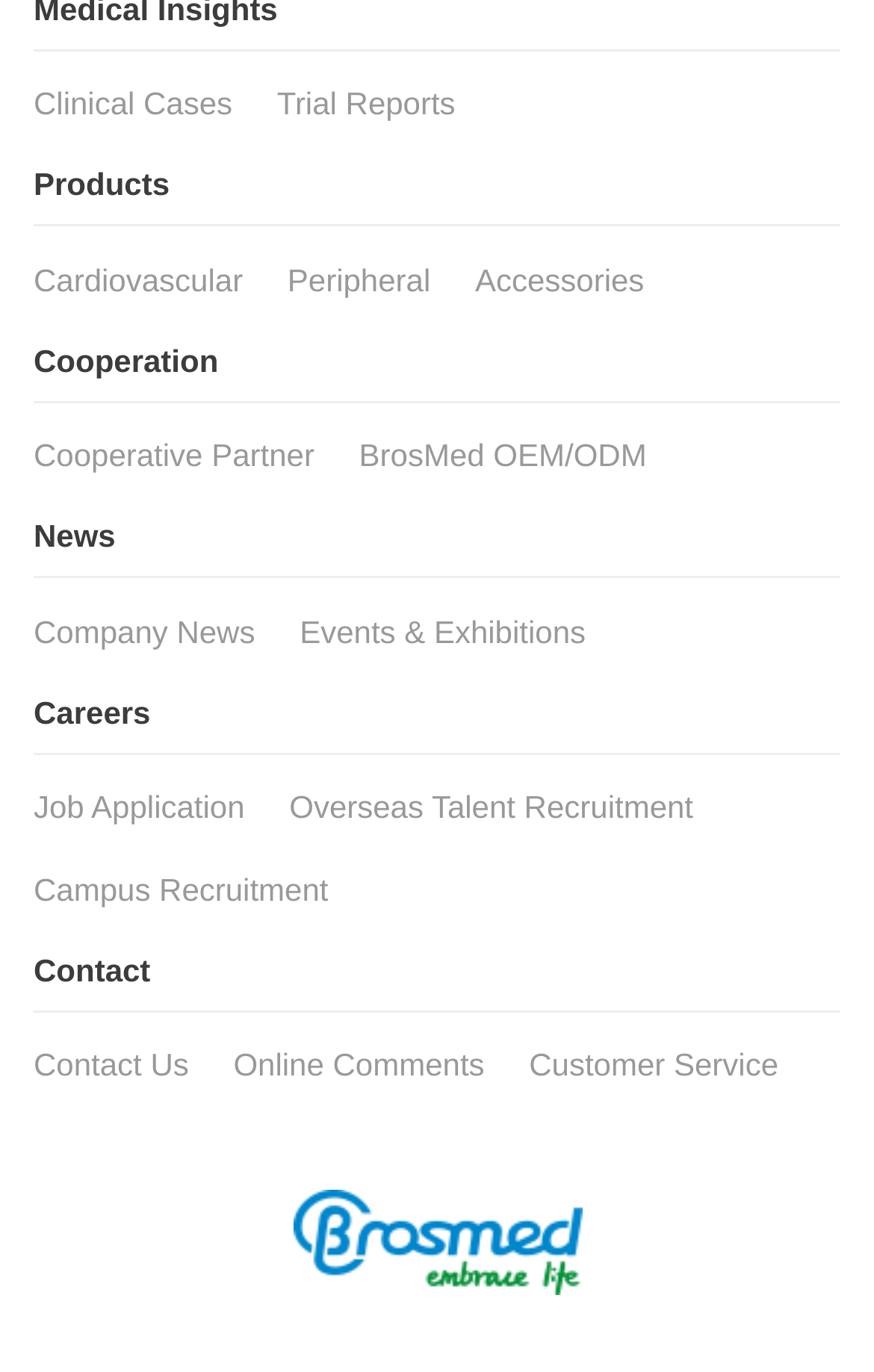Please identify the bounding box coordinates of the element I should click to complete this instruction: 'Apply for a job'. The coordinates should be given as four float numbers between 0 and 1, like this: [left, top, right, bottom].

[0.038, 0.575, 0.28, 0.601]